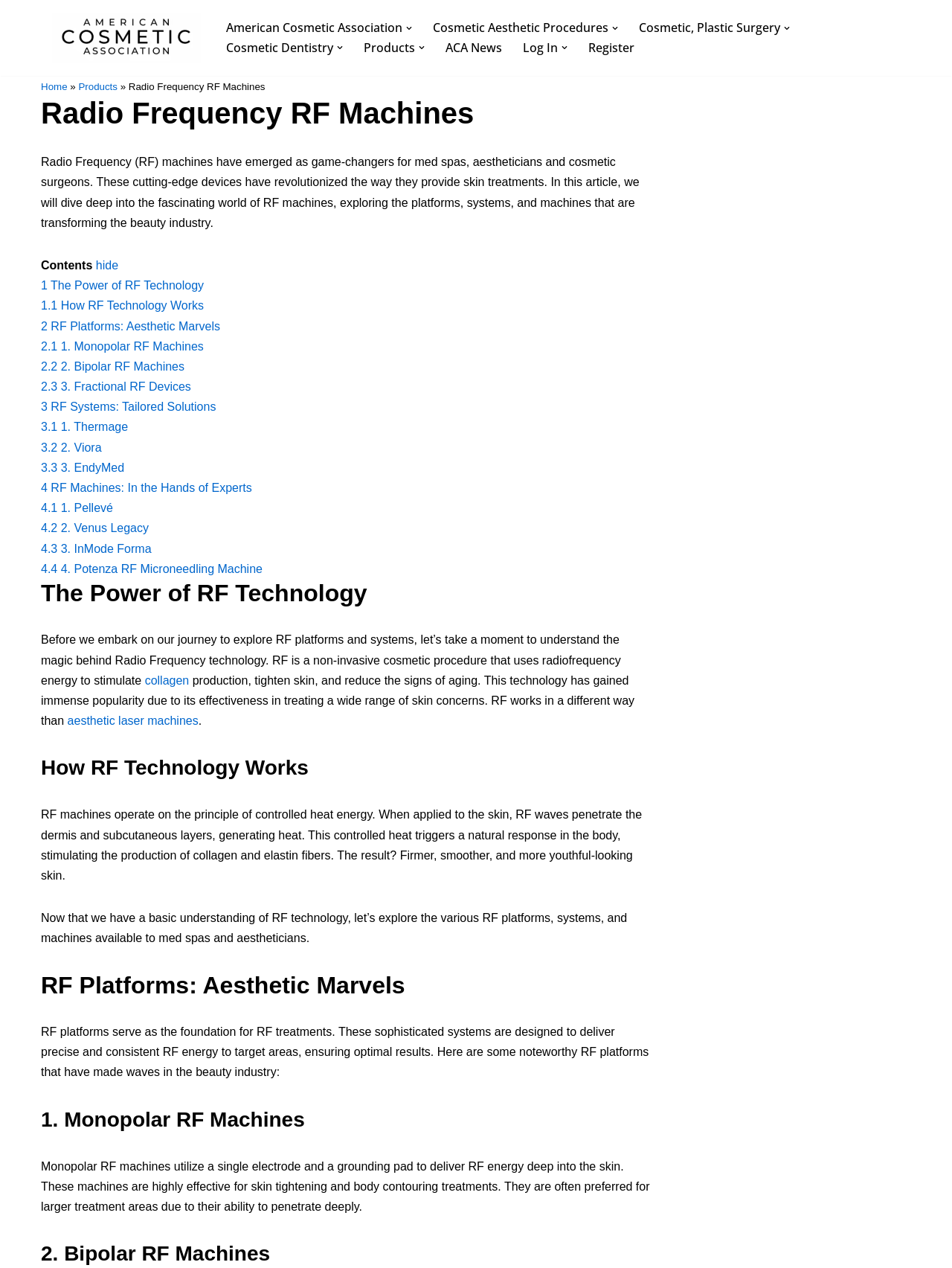Predict the bounding box of the UI element based on this description: "ACA News".

[0.468, 0.03, 0.527, 0.046]